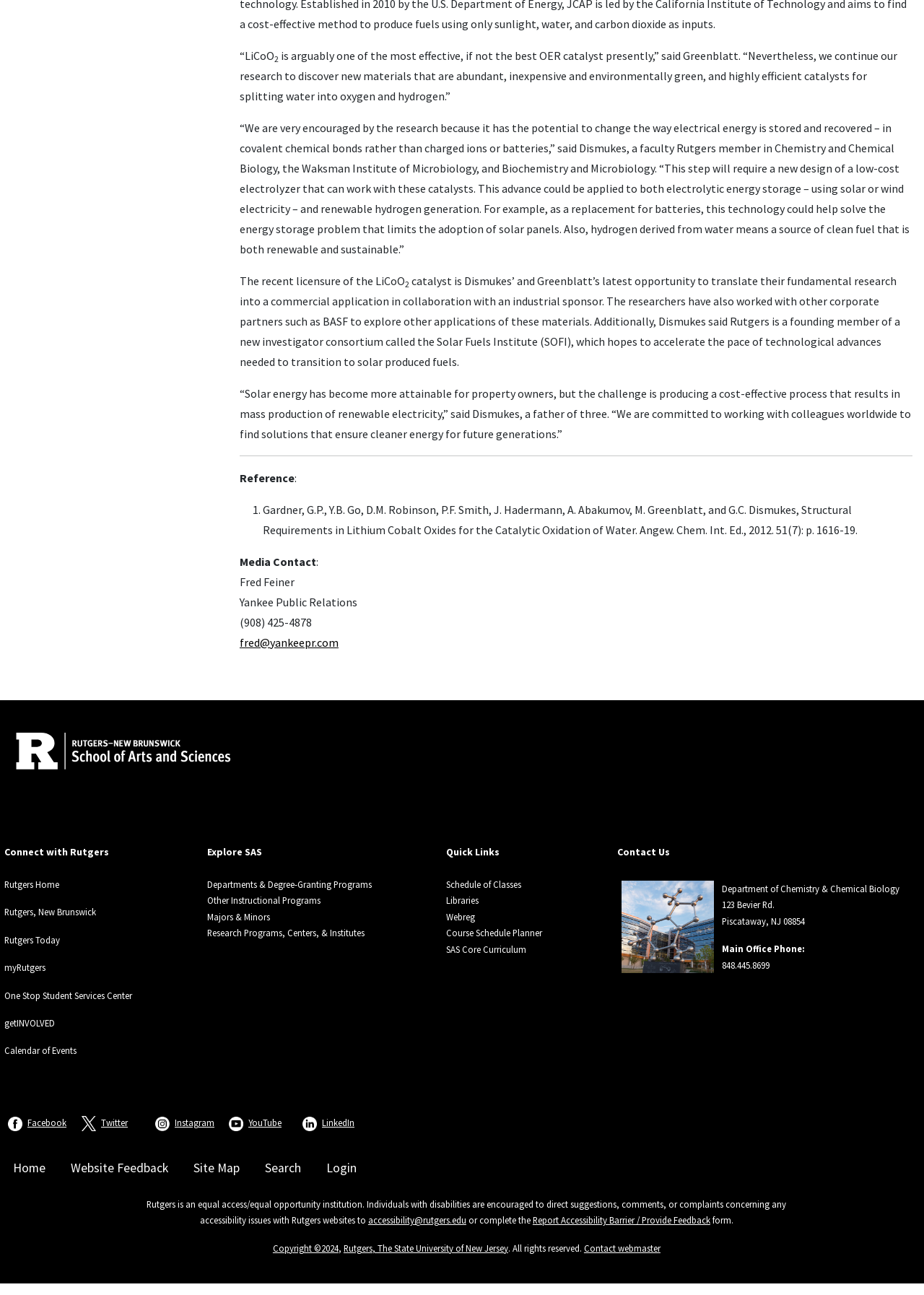Look at the image and give a detailed response to the following question: What is the contact information provided for media inquiries?

The article provides contact information for media inquiries, including the name Fred Feiner, phone number (908) 425-4878, and email address fred@yankeepr.com, which is associated with Yankee Public Relations.